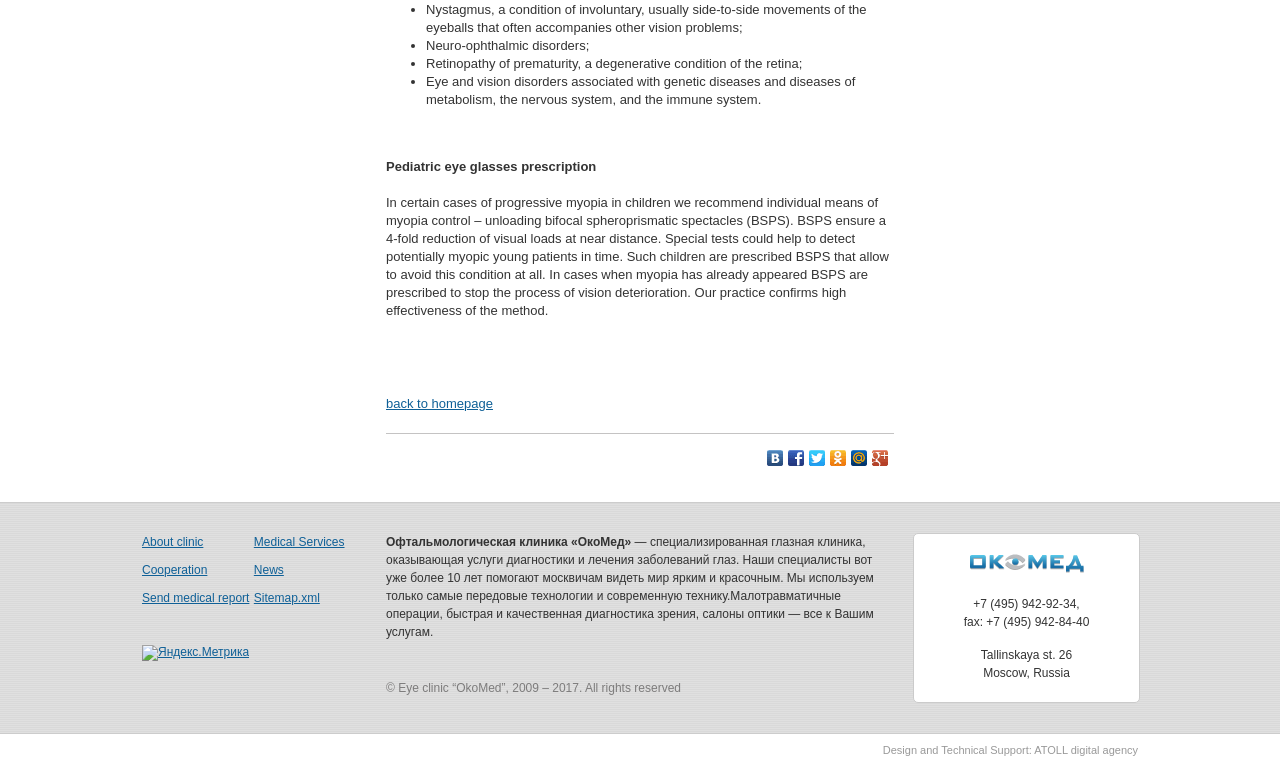What is the address of the clinic?
Using the image, give a concise answer in the form of a single word or short phrase.

Tallinskaya st. 26, Moscow, Russia